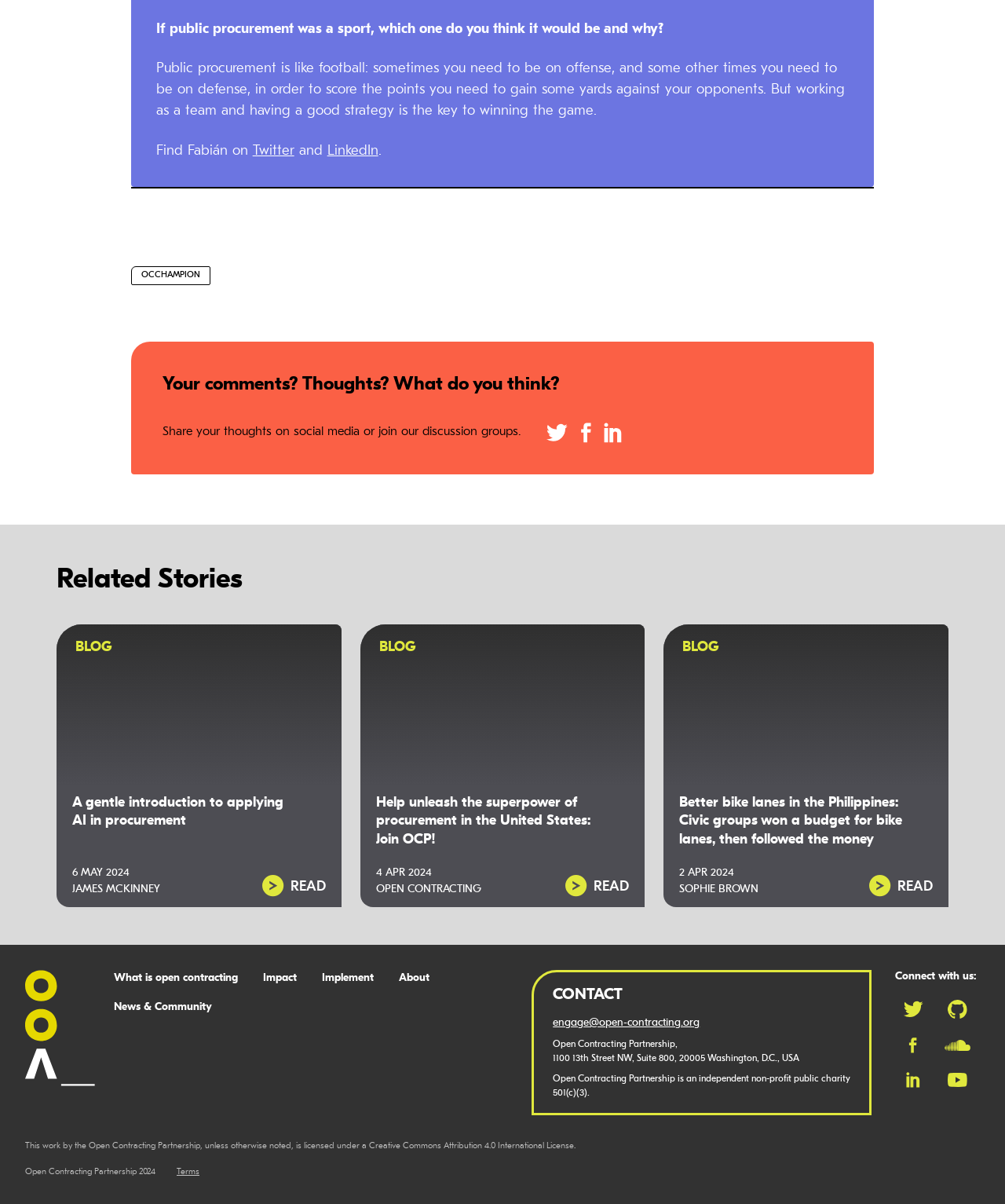What is the license under which the website's work is licensed?
Make sure to answer the question with a detailed and comprehensive explanation.

The website's work is licensed under the Creative Commons Attribution 4.0 International License, as mentioned in the footer section of the website, which allows users to use and share the content under certain conditions.